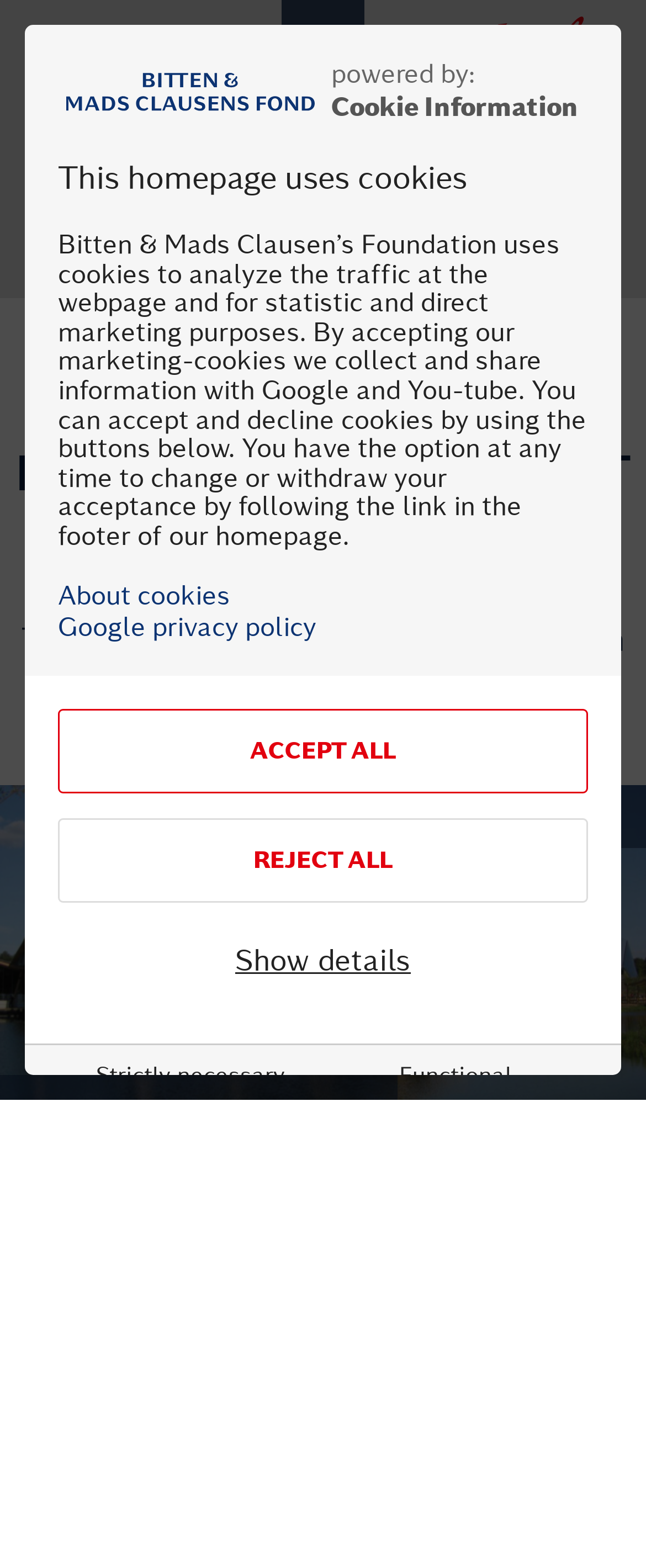Please identify the bounding box coordinates of the clickable area that will fulfill the following instruction: "View the image". The coordinates should be in the format of four float numbers between 0 and 1, i.e., [left, top, right, bottom].

[0.692, 0.011, 0.949, 0.052]